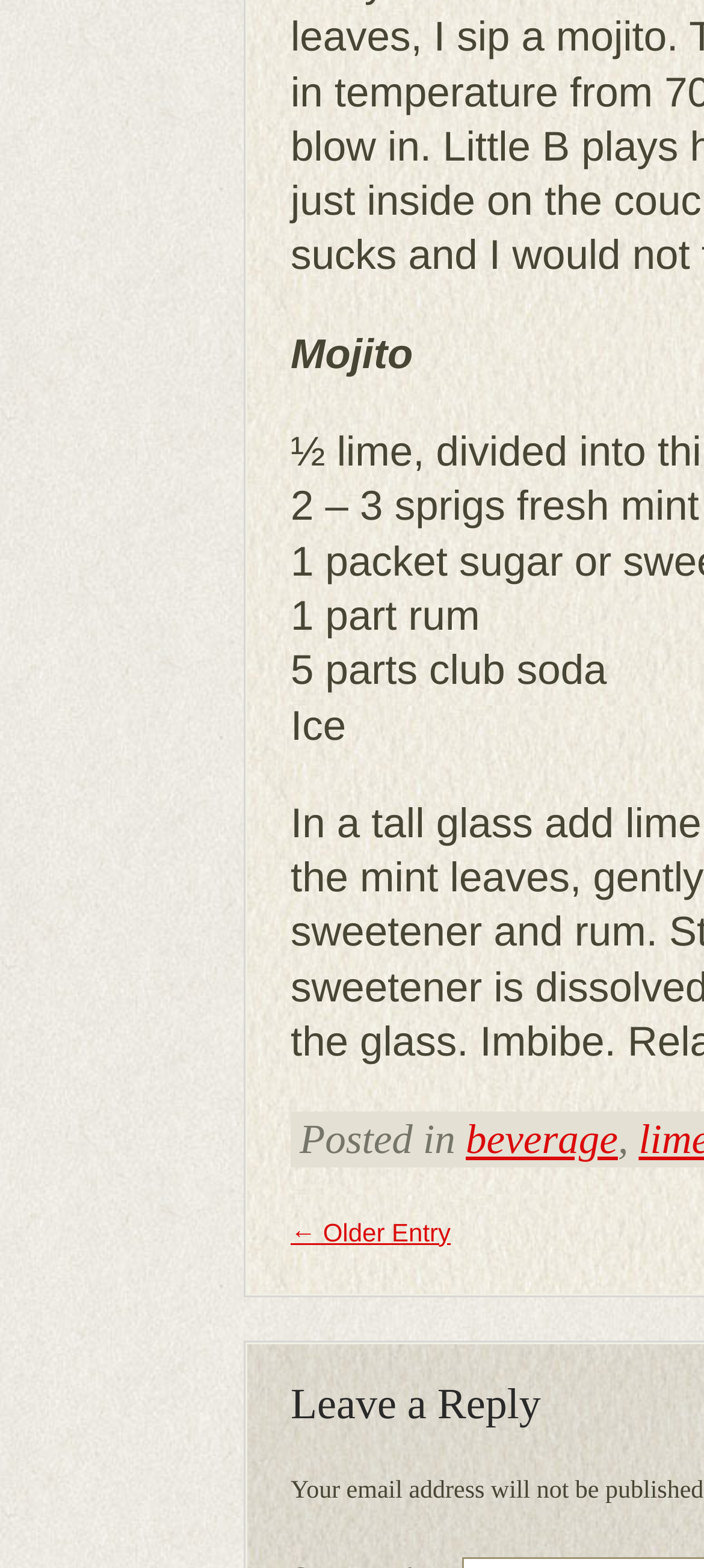What is the navigation link at the bottom?
Please provide a single word or phrase in response based on the screenshot.

← Older Entry